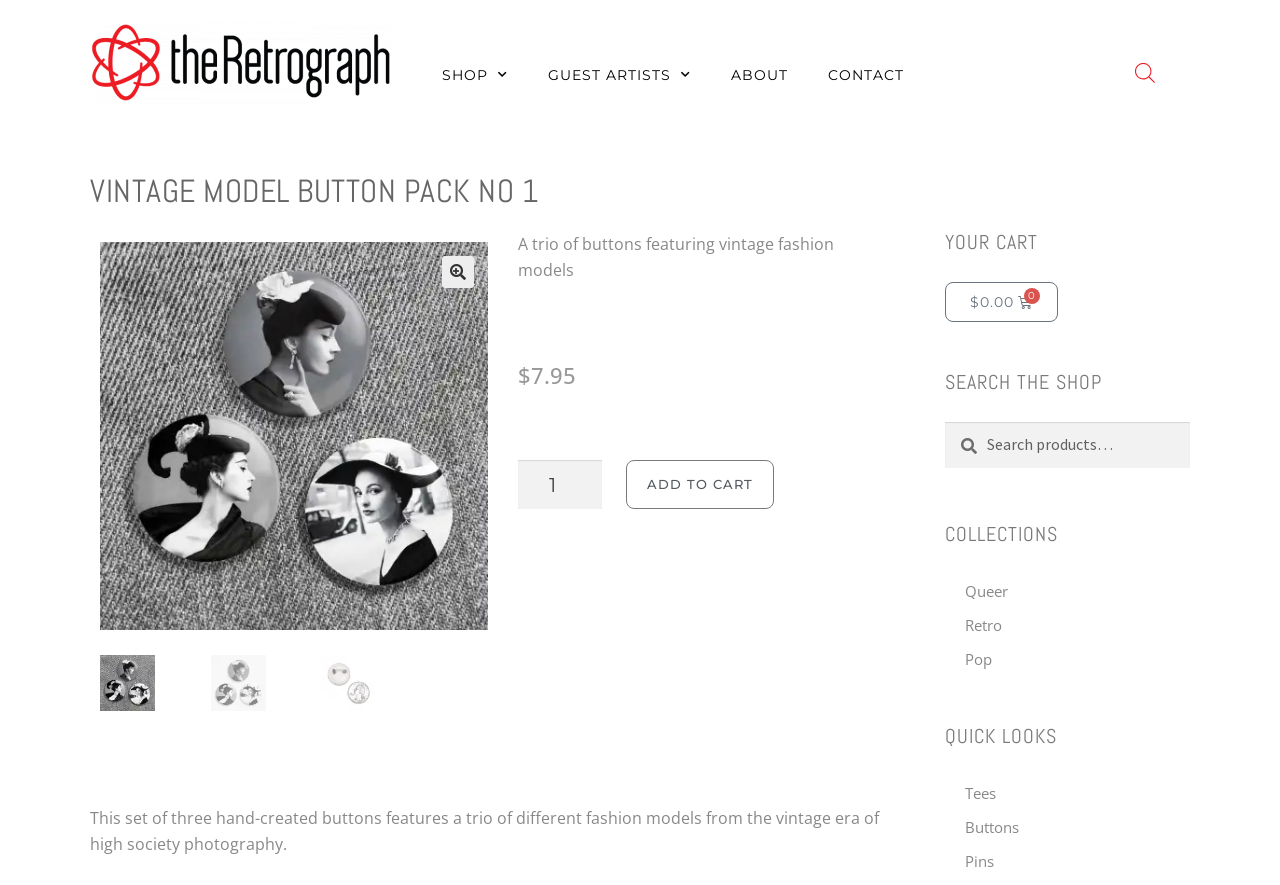Give the bounding box coordinates for this UI element: "Guest Artists". The coordinates should be four float numbers between 0 and 1, arranged as [left, top, right, bottom].

[0.412, 0.059, 0.555, 0.111]